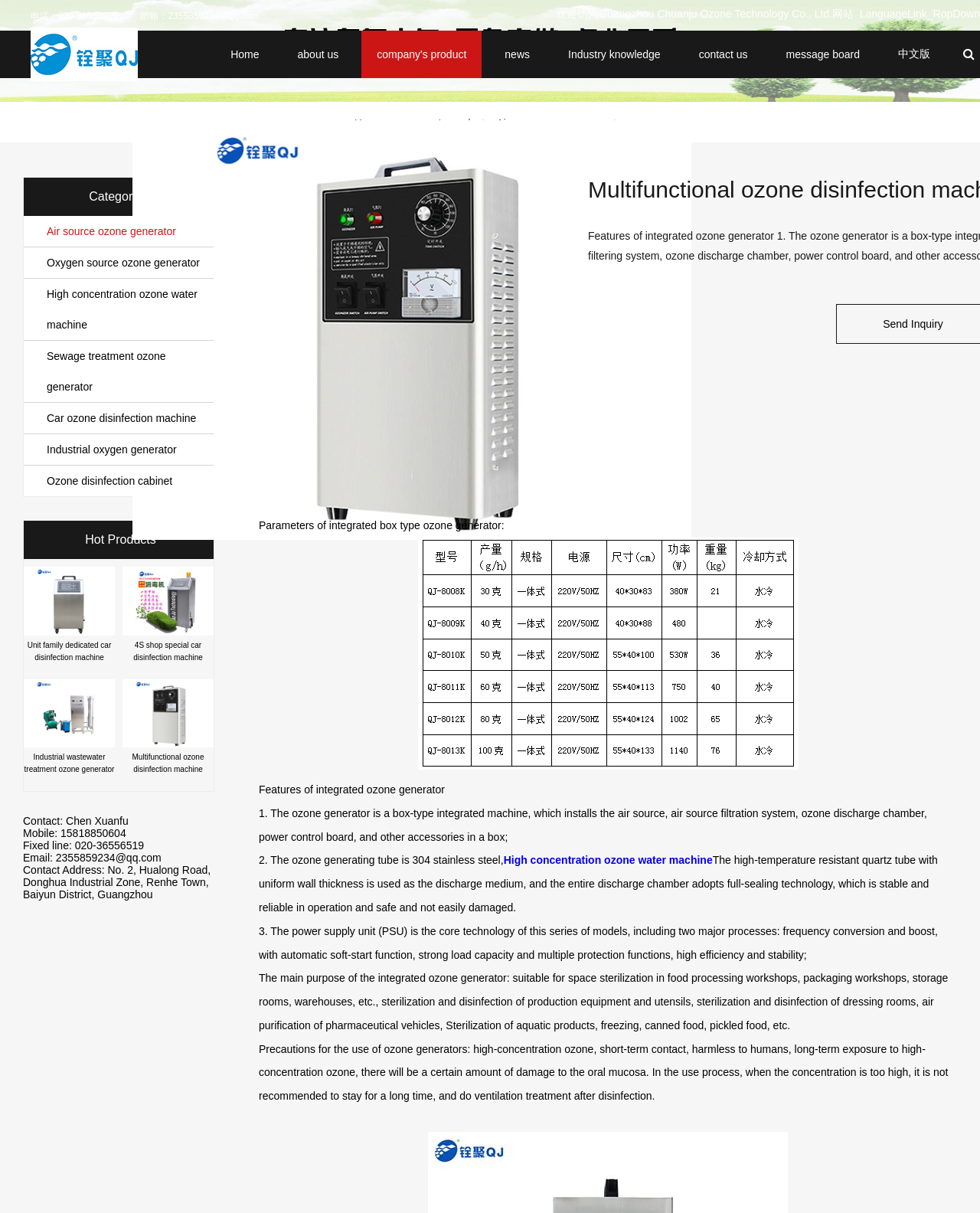Describe every aspect of the webpage in a detailed manner.

This webpage is about Guangzhou Quanju Ozone Technology Co., Ltd., a manufacturer of multi-function ozone disinfection machines. At the top left corner, there is a phone number and an email address. Below that, there is a language link dropdown menu. 

On the top navigation bar, there are links to different sections of the website, including Home, About Us, Company's Product, News, Industry Knowledge, Contact Us, and Message Board. There is also a link to a Chinese version of the website.

On the left side of the page, there is a menu with links to different product categories, including Air Source Ozone Generator, Oxygen Source Ozone Generator, High Concentration Ozone Water Machine, Sewage Treatment Ozone Generator, Car Ozone Disinfection Machine, Industrial Oxygen Generator, and Ozone Disinfection Cabinet.

In the main content area, there are four product showcases with images and links to product details. The products are Unit Family Dedicated Car Disinfection Machine, 4S Shop Special Car Disinfection Machine, Industrial Wastewater Treatment Ozone Generator, and Multifunctional Ozone Disinfection Machine.

Below the product showcases, there is a contact information section with the name of the contact person, mobile phone number, fixed line number, email address, and contact address.

On the right side of the page, there is an image of a Multifunctional Ozone Disinfection Machine. Below that, there is a Send Inquiry button.

Further down the page, there is a detailed description of the integrated box-type ozone generator, including its parameters, features, and precautions for use. The description is accompanied by an image of the product's parameters.